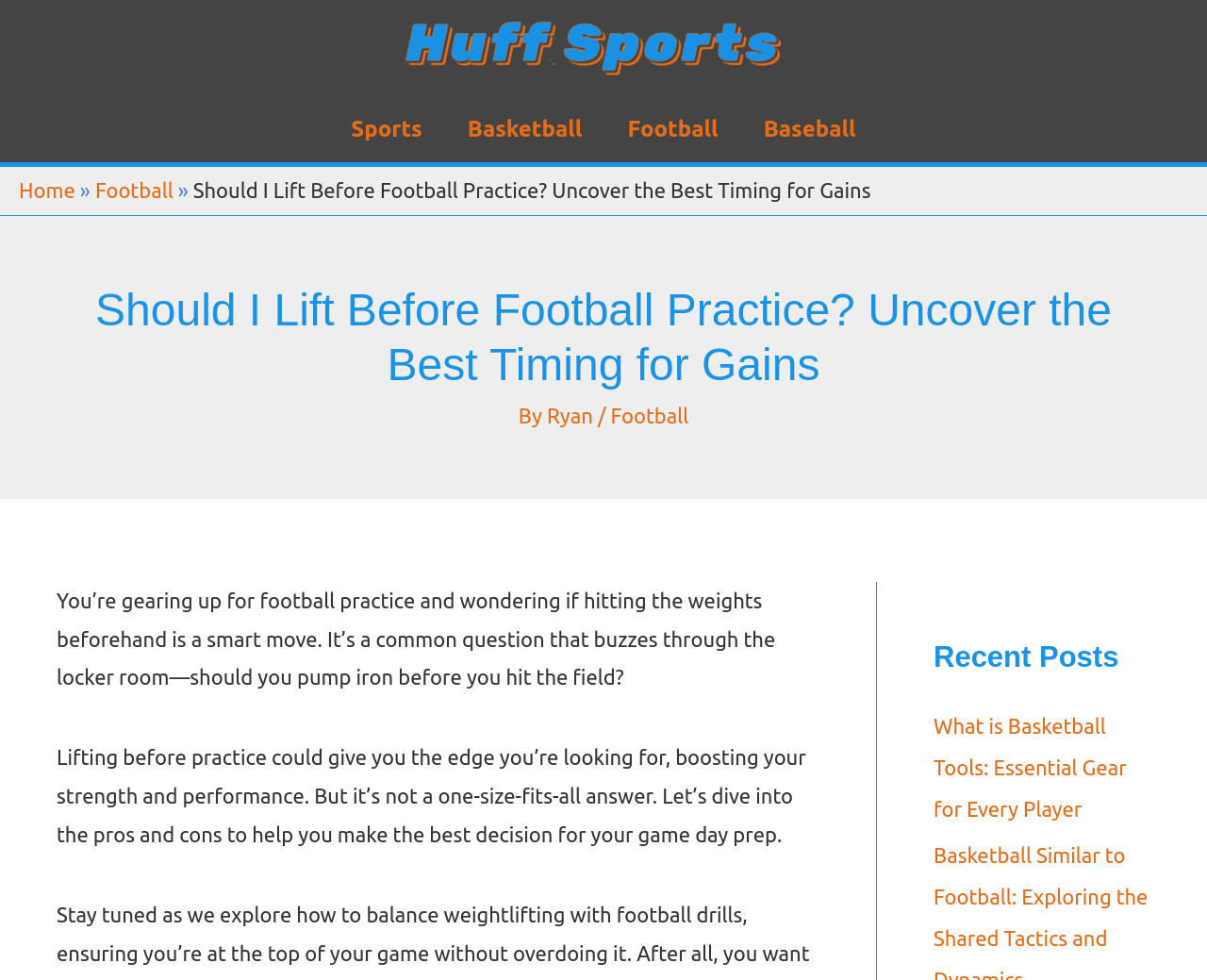Identify the bounding box of the HTML element described here: "". Provide the coordinates as four float numbers between 0 and 1: [left, top, right, bottom].

None